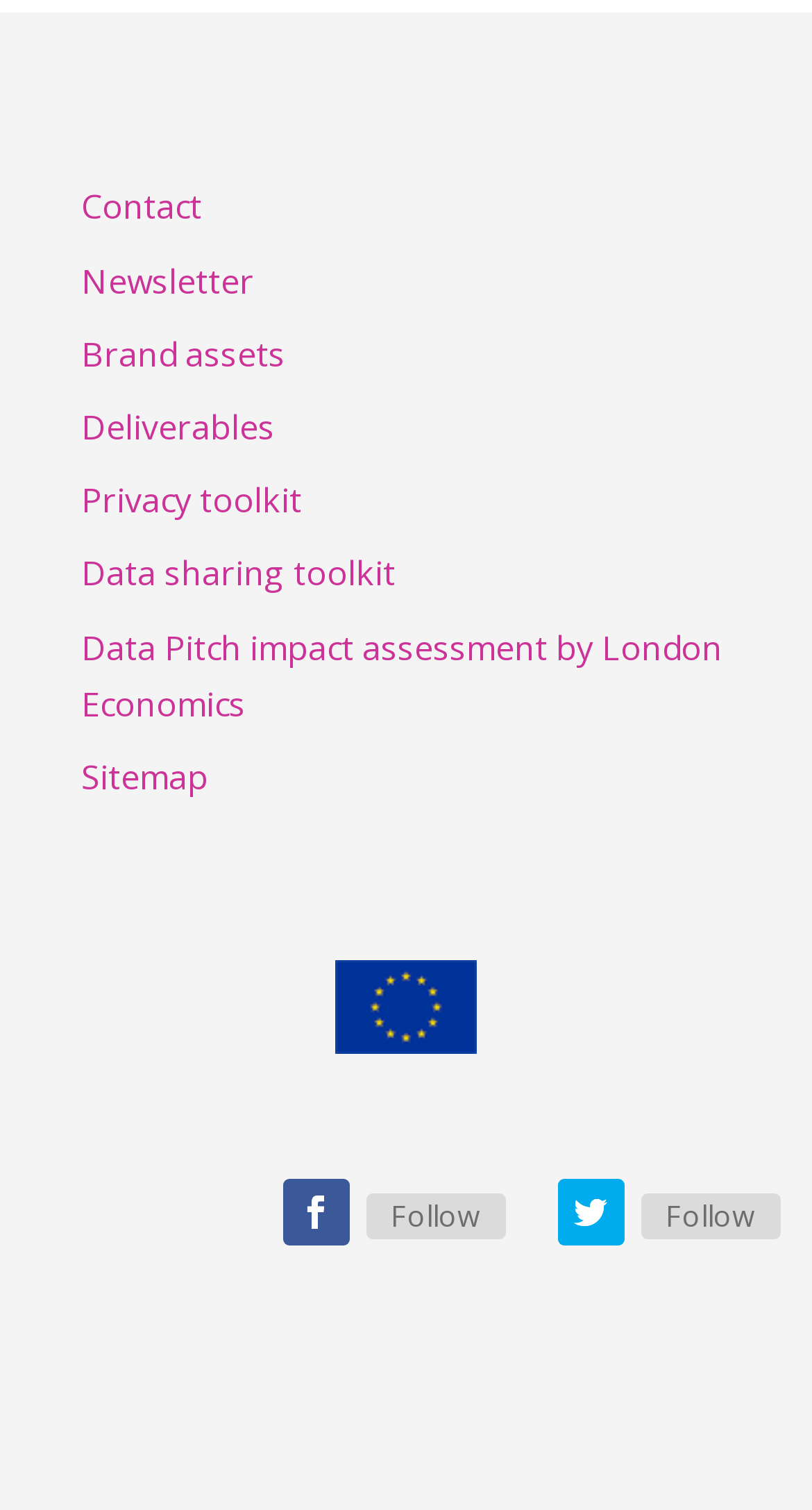Please reply to the following question using a single word or phrase: 
What is the last link in the top section?

Data Pitch impact assessment by London Economics